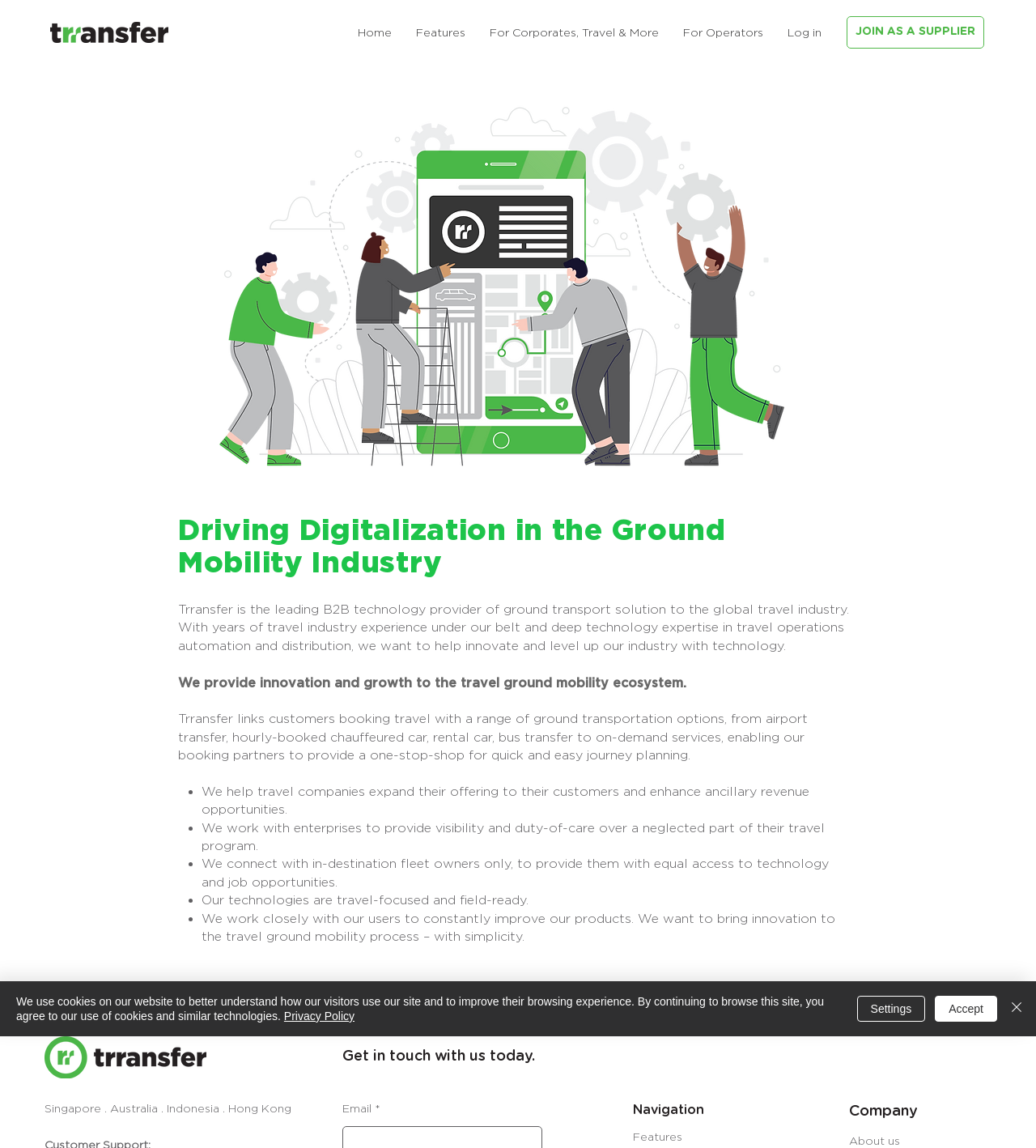Specify the bounding box coordinates (top-left x, top-left y, bottom-right x, bottom-right y) of the UI element in the screenshot that matches this description: Features

[0.611, 0.985, 0.658, 0.995]